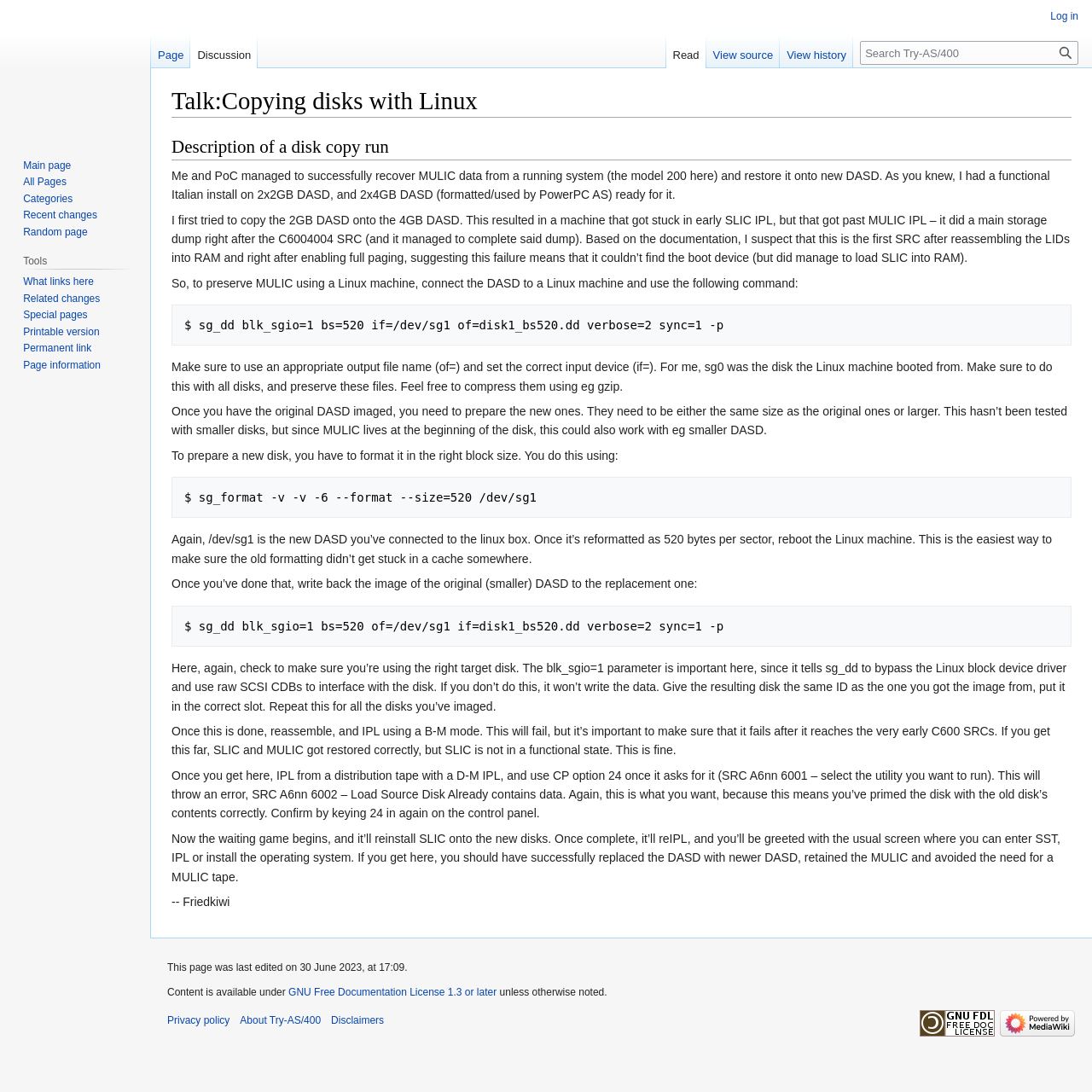Using the provided element description: "alt="Powered by MediaWiki"", determine the bounding box coordinates of the corresponding UI element in the screenshot.

[0.916, 0.931, 0.984, 0.942]